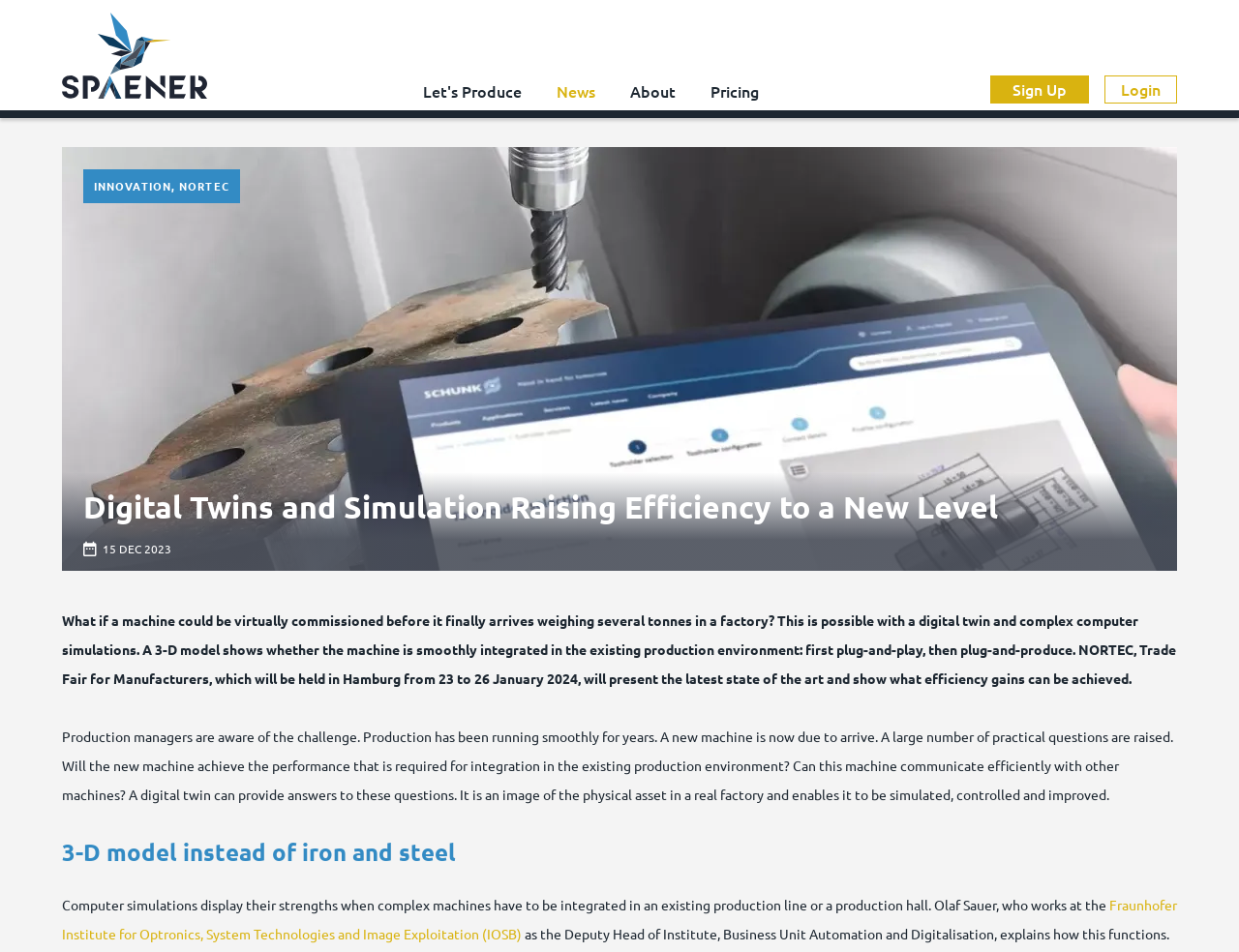What is the purpose of a digital twin?
Based on the screenshot, give a detailed explanation to answer the question.

A digital twin is used to simulate, control, and improve the physical asset in a real factory, as mentioned in the text 'A digital twin can provide answers to these questions. It is an image of the physical asset in a real factory and enables it to be simulated, controlled and improved'.